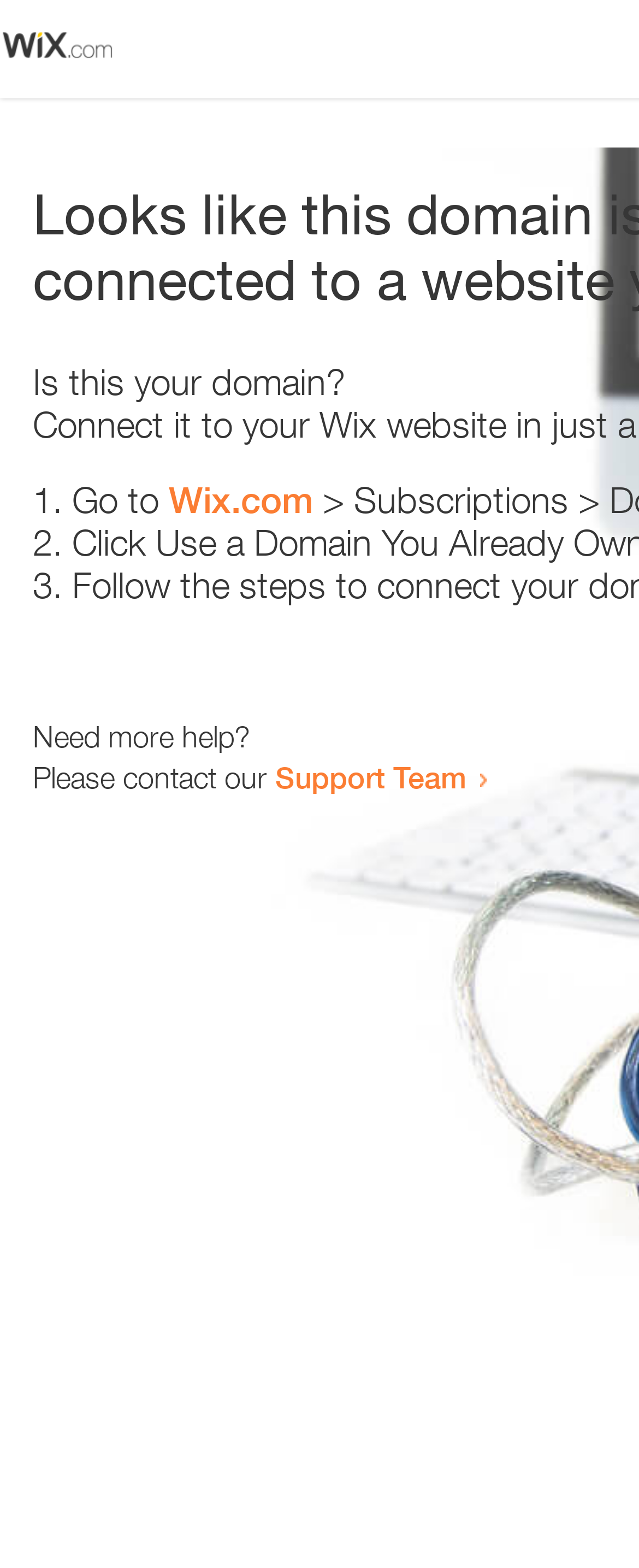Give a short answer to this question using one word or a phrase:
What is the question being asked at the top of the webpage?

Is this your domain?